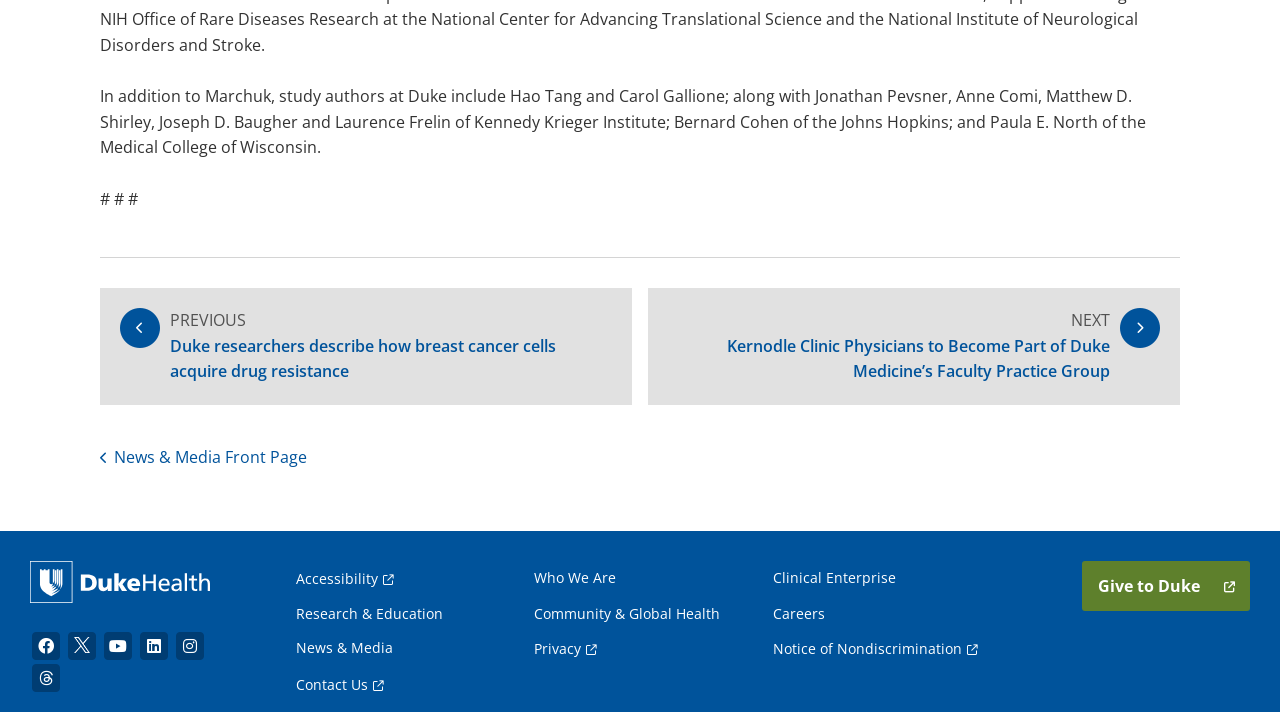Identify the bounding box of the UI element that matches this description: "Community & Global Health".

[0.417, 0.846, 0.563, 0.878]